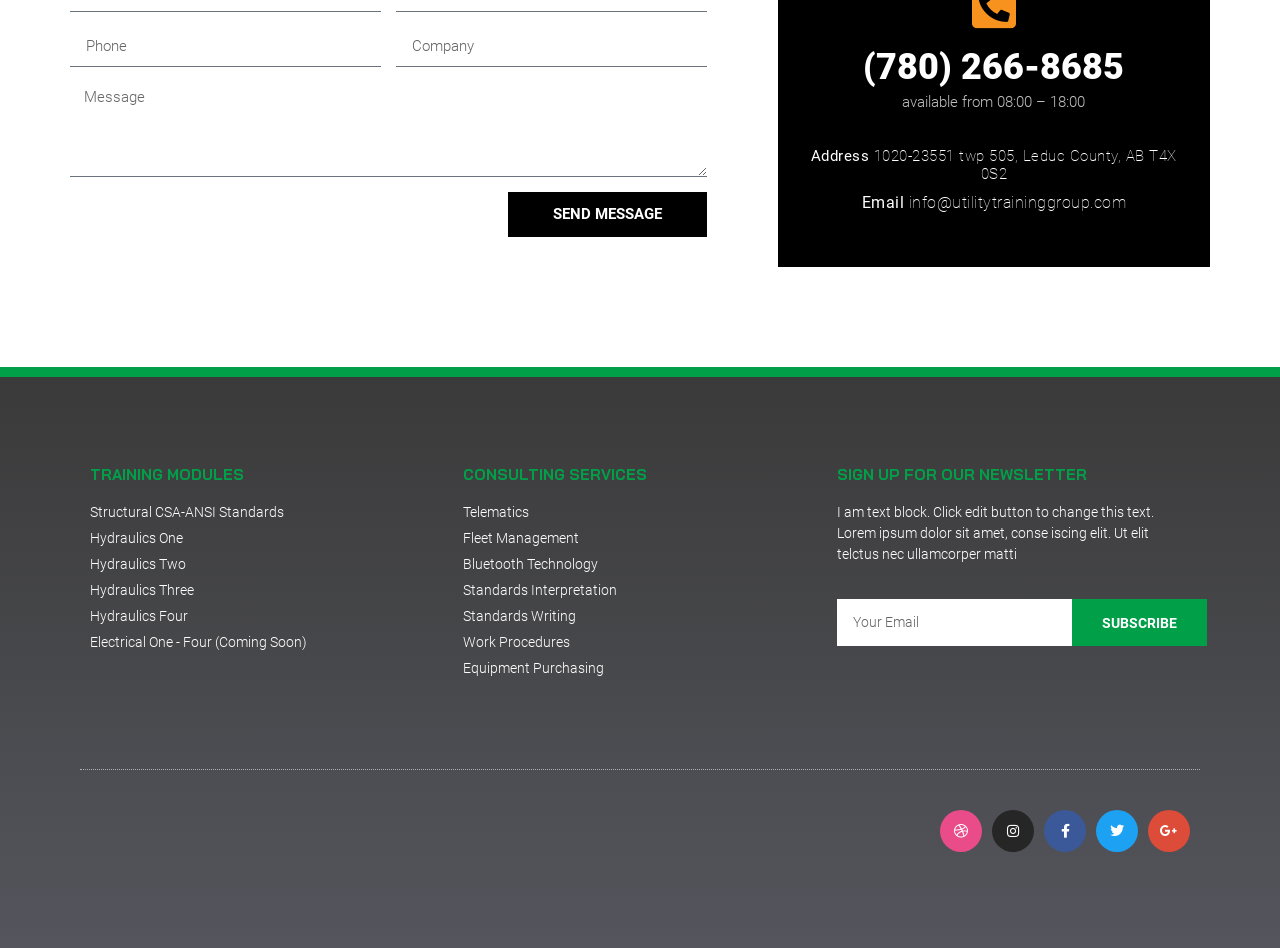Identify the bounding box coordinates of the element that should be clicked to fulfill this task: "Subscribe to the newsletter". The coordinates should be provided as four float numbers between 0 and 1, i.e., [left, top, right, bottom].

[0.838, 0.632, 0.943, 0.682]